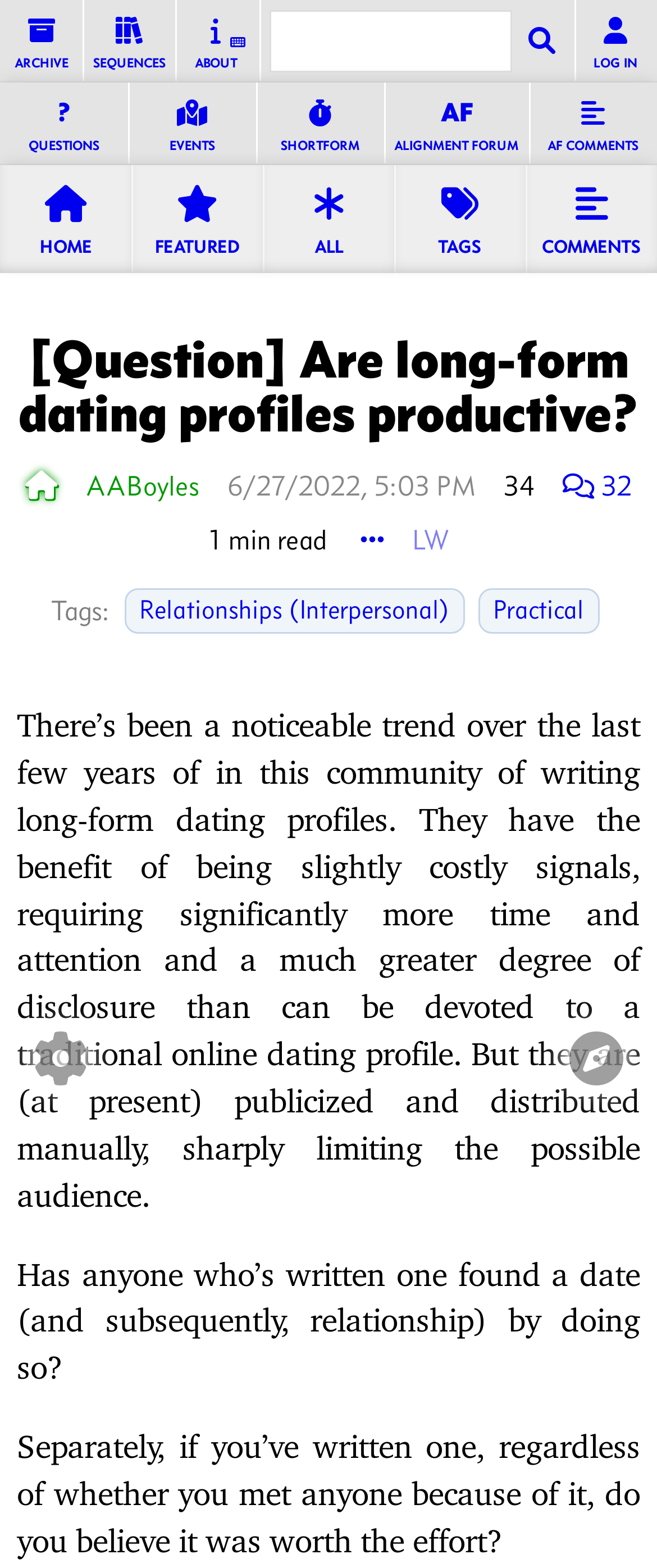Answer with a single word or phrase: 
What is the purpose of the searchbox?

Search LessWrong